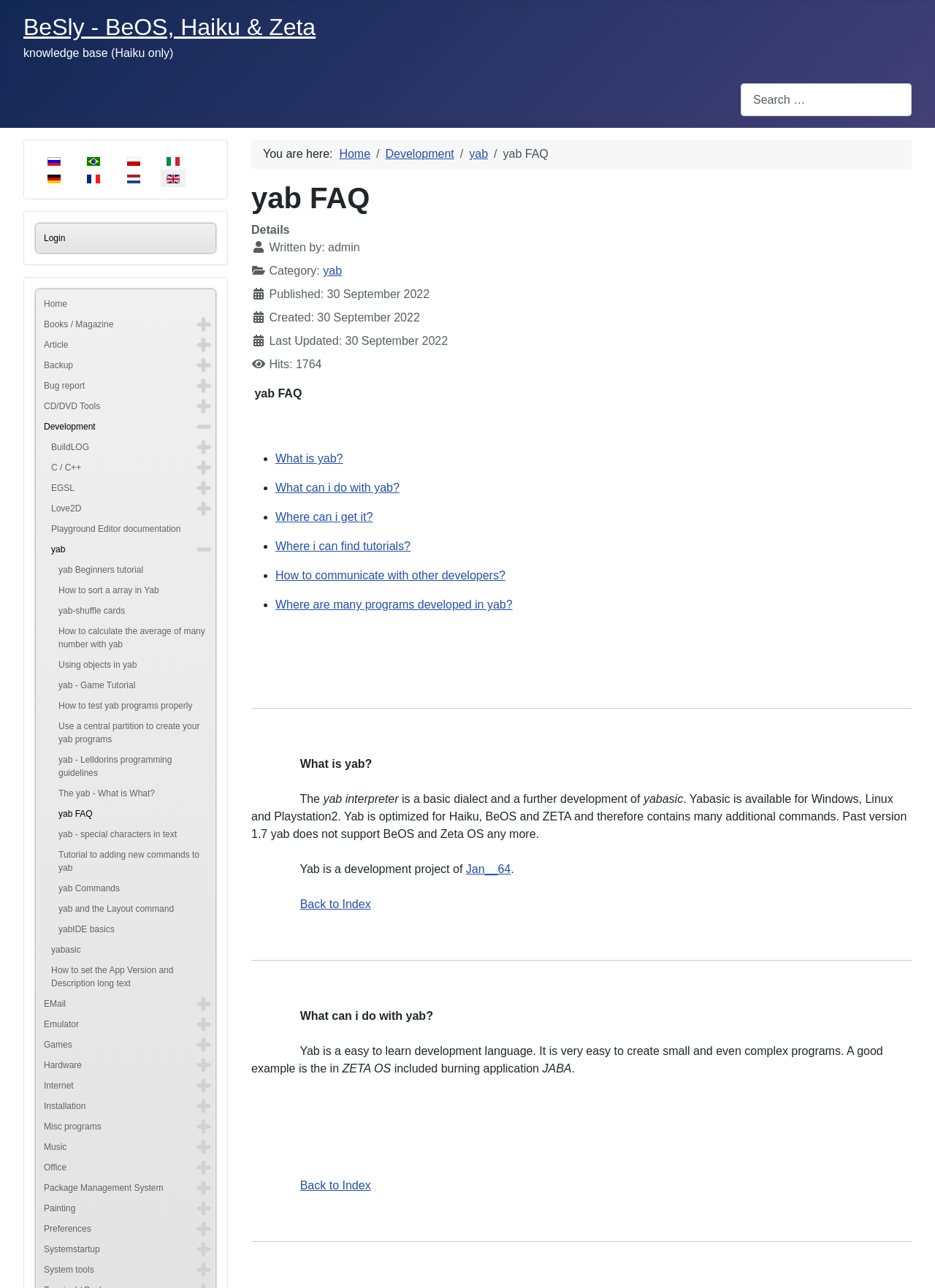Offer a detailed account of what is visible on the webpage.

This webpage is a FAQ page for yab, a programming language, with a focus on Haiku only. At the top left, there is a link to "BeSly - BeOS, Haiku & Zeta" and a generic element with the text "BeSly Haiku only". Below this, there is a static text element that reads "knowledge base (Haiku only)".

On the top right, there is a search bar with a combobox and a static text element that says "Search". When the search bar is focused, a status element appears with the text "Type 2 or more characters for results.".

Below the search bar, there is a language selection dropdown list with options such as Russian, Portuguese, Polish, Italian, German, French, Dutch, and English. Each option has a corresponding flag icon.

On the left side of the page, there is a navigation menu with links to various sections, including "Login", "Home", "Books / Magazine", "Article", "Backup", "Bug report", "CD/DVD Tools", "Development", and many others. These links are stacked vertically, with the topmost link being "Login" and the bottommost link being "System tools".

In the main content area, there is a breadcrumb navigation element that shows the current location as "You are here: Home > Development > yab > yab FAQ". Below this, there is a heading element that reads "yab FAQ".

The rest of the page is filled with links to various yab-related topics, such as tutorials, guides, and documentation. These links are stacked vertically, with the topmost link being "yab Beginners tutorial" and the bottommost link being "System tools".